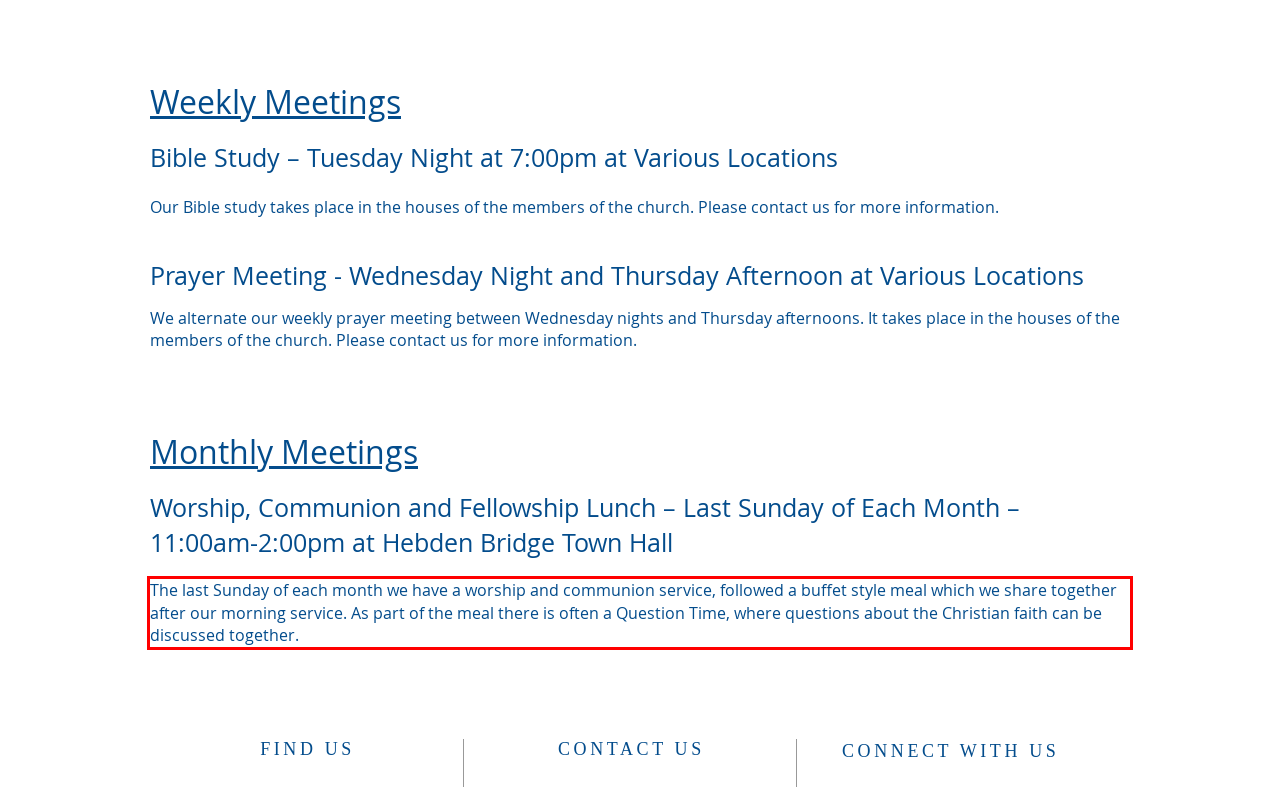Please identify the text within the red rectangular bounding box in the provided webpage screenshot.

The last Sunday of each month we have a worship and communion service, followed a buffet style meal which we share together after our morning service. As part of the meal there is often a Question Time, where questions about the Christian faith can be discussed together.